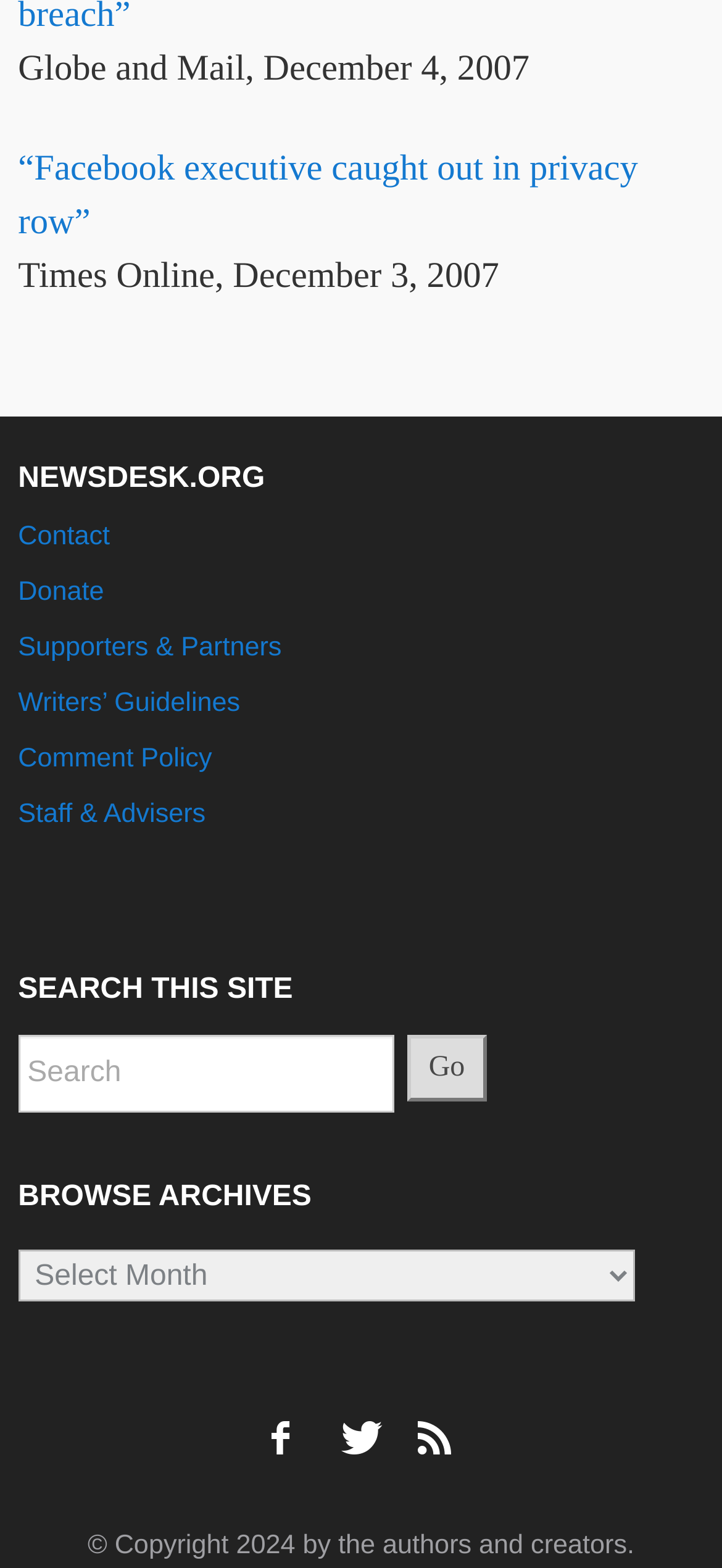Given the element description: "About Us", predict the bounding box coordinates of this UI element. The coordinates must be four float numbers between 0 and 1, given as [left, top, right, bottom].

None